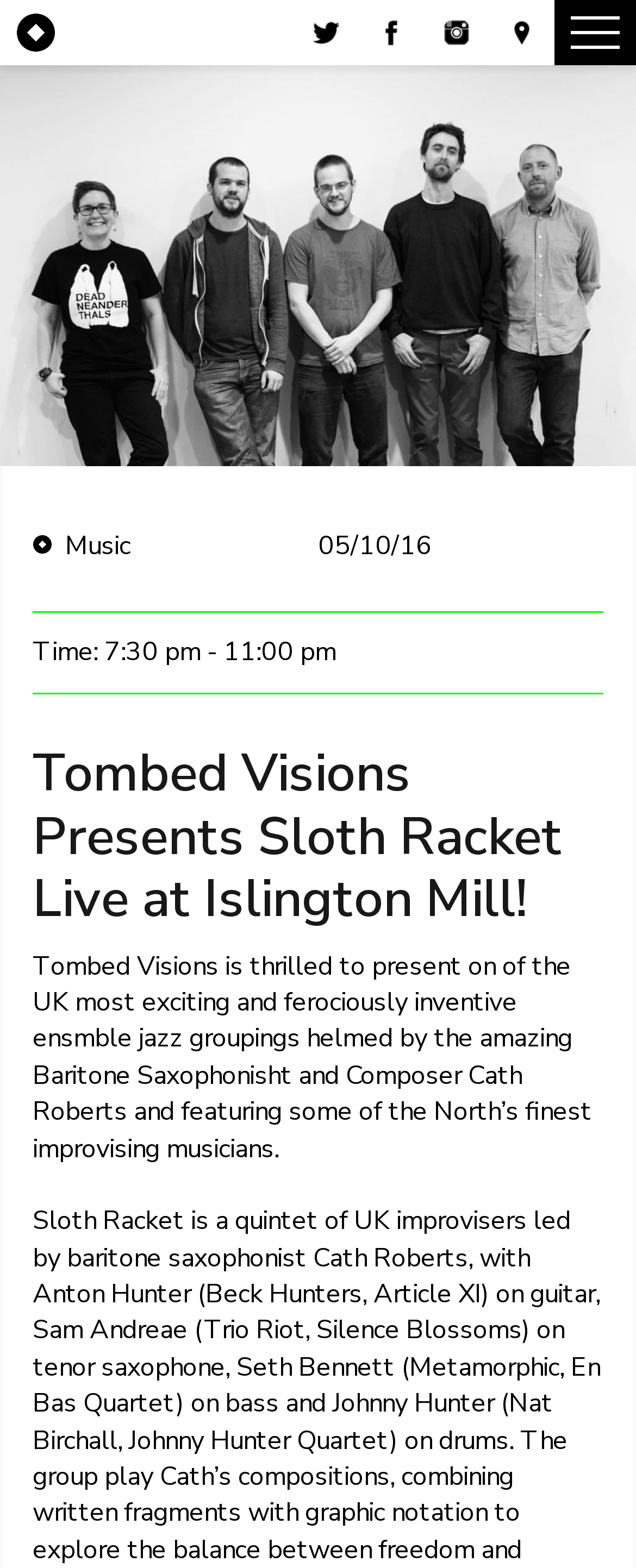Answer the question briefly using a single word or phrase: 
What is the event name?

Sloth Racket Live at Islington Mill